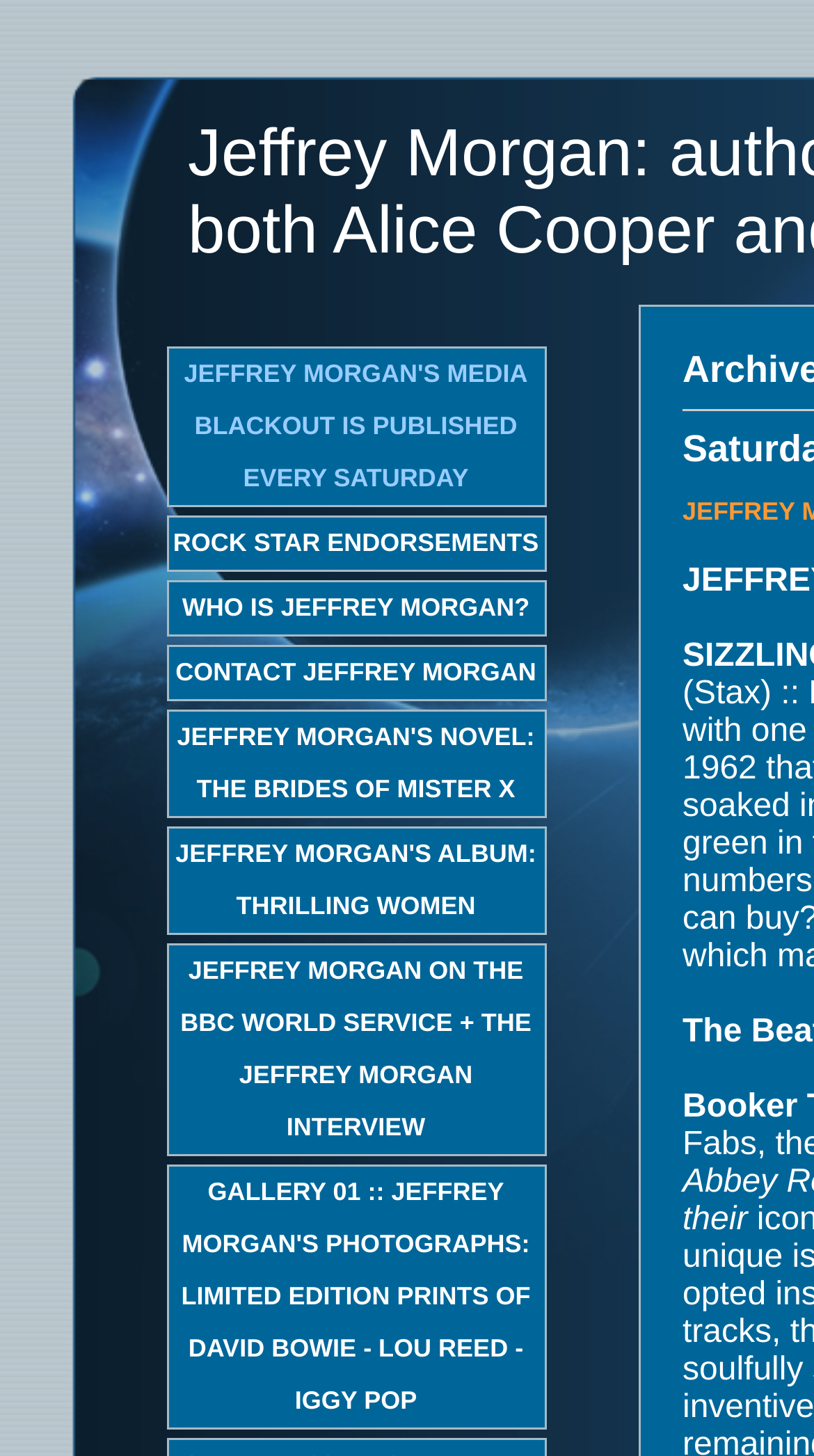Identify the bounding box coordinates of the clickable region required to complete the instruction: "Learn about rock star endorsements". The coordinates should be given as four float numbers within the range of 0 and 1, i.e., [left, top, right, bottom].

[0.204, 0.354, 0.671, 0.393]